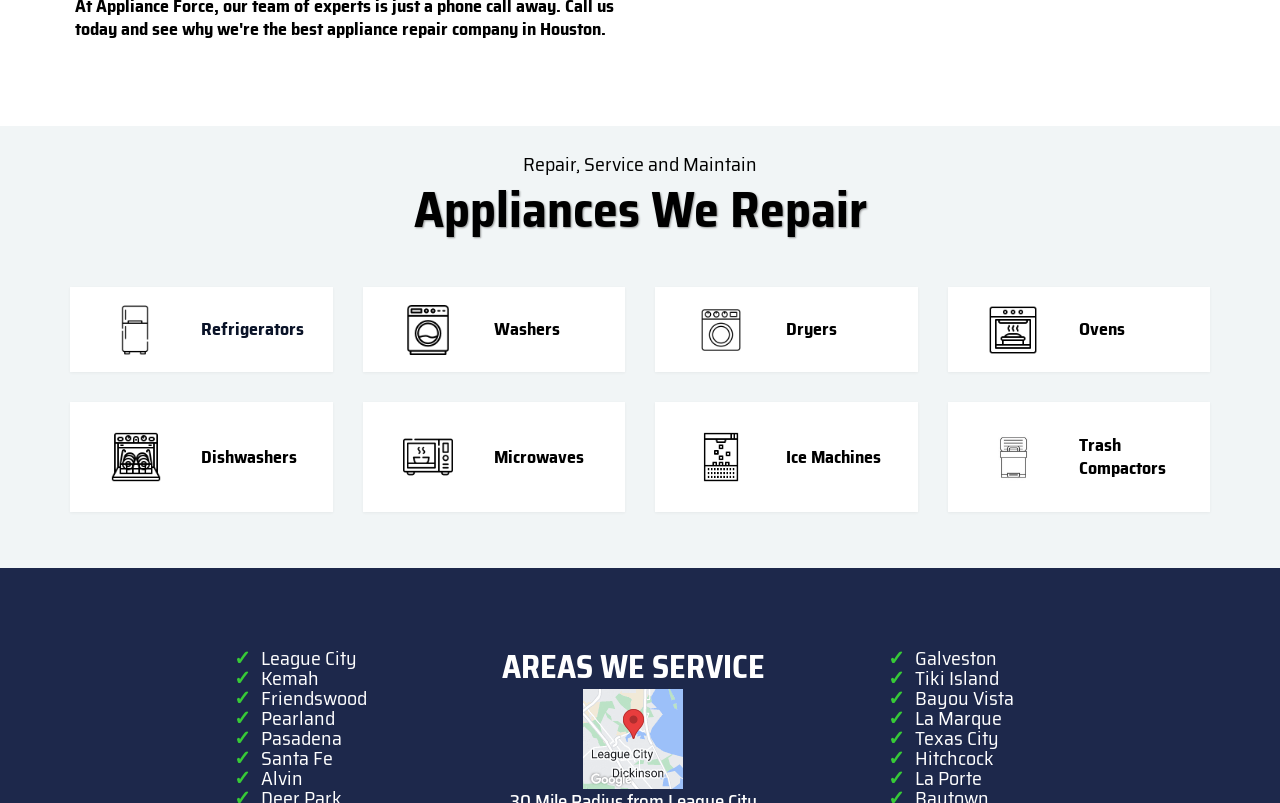Locate the bounding box coordinates of the clickable area to execute the instruction: "Click on Refrigerators". Provide the coordinates as four float numbers between 0 and 1, represented as [left, top, right, bottom].

[0.157, 0.392, 0.238, 0.427]